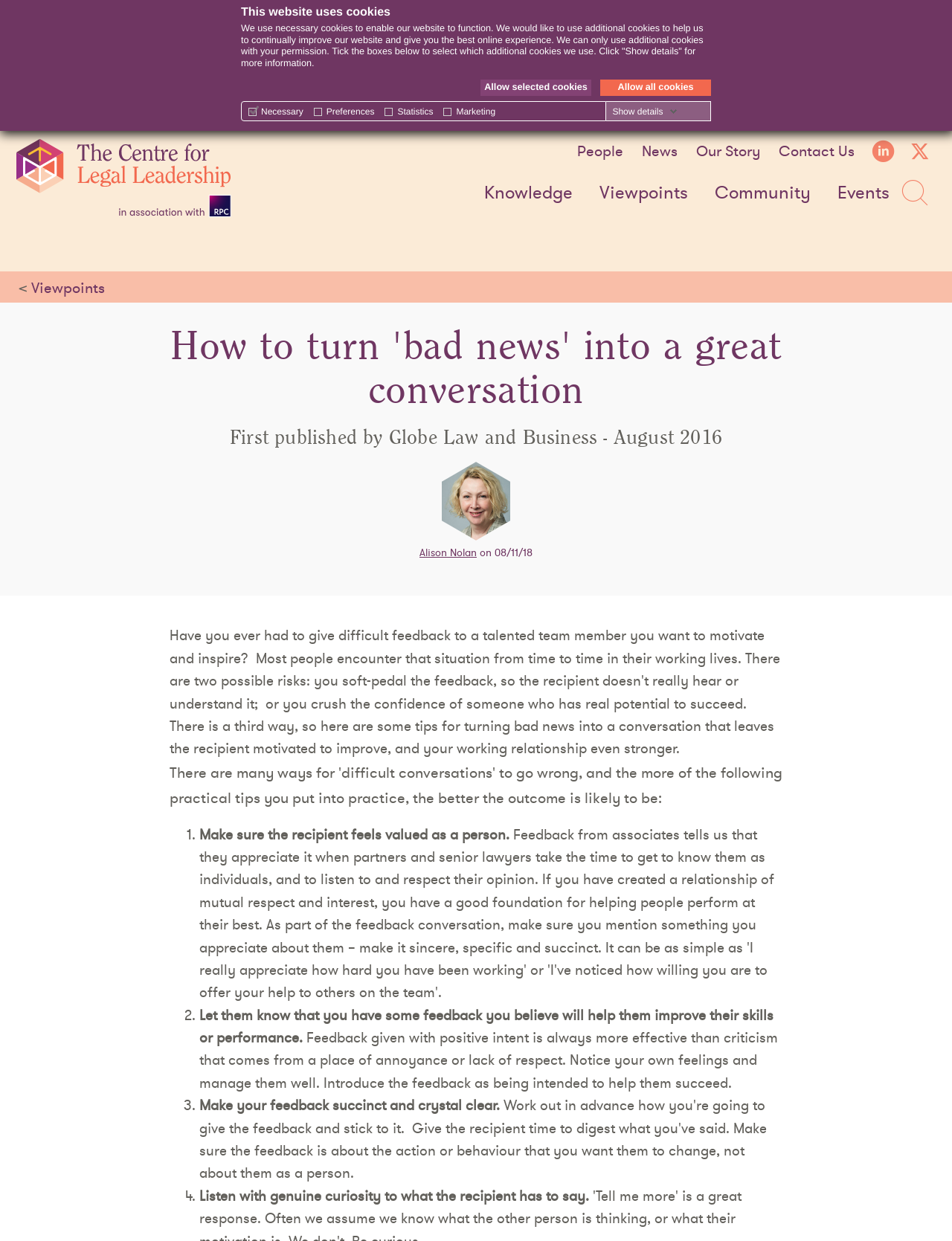Please determine the bounding box coordinates of the element's region to click for the following instruction: "Go to the 'SAMPLE PAGE'".

None